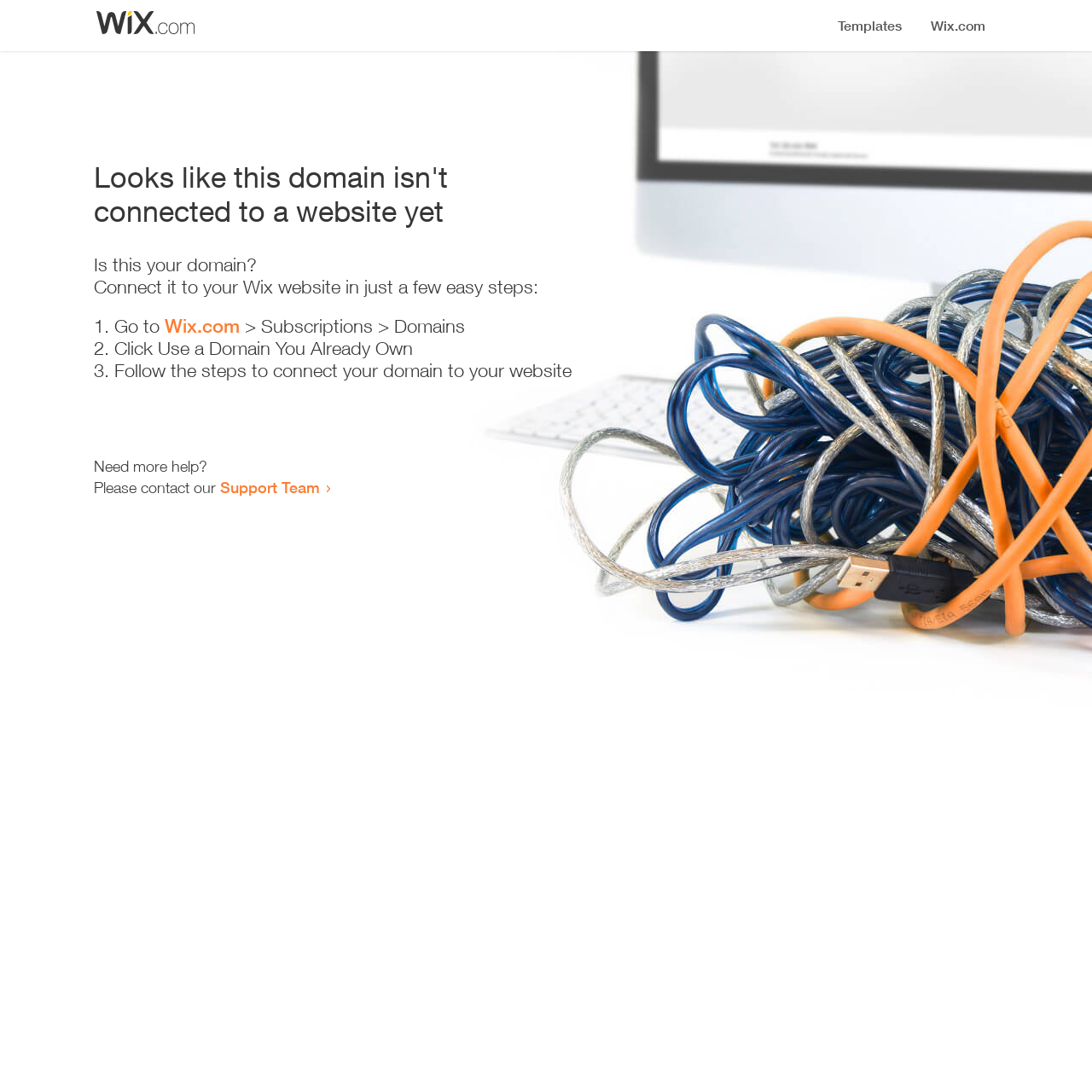Provide a single word or phrase to answer the given question: 
What is the purpose of this webpage?

Connect domain to website